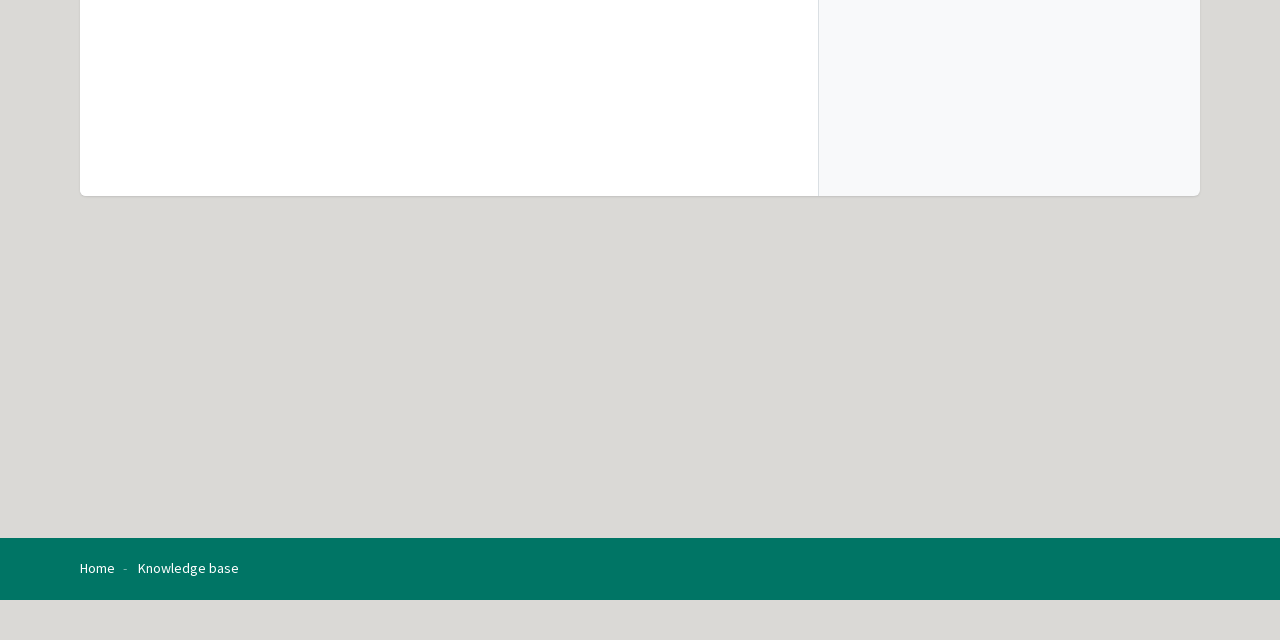Using the provided element description: "Home", identify the bounding box coordinates. The coordinates should be four floats between 0 and 1 in the order [left, top, right, bottom].

[0.062, 0.874, 0.09, 0.902]